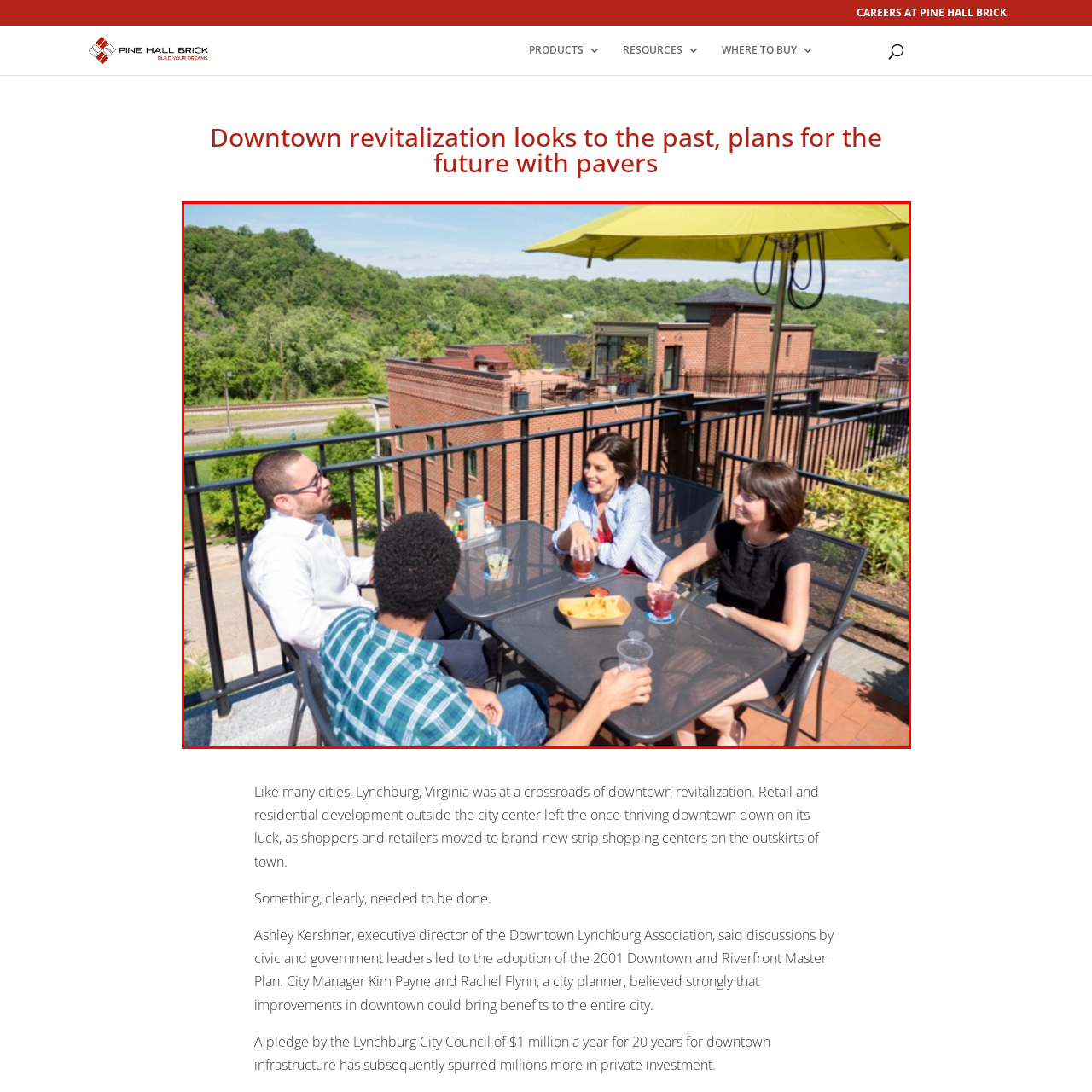Direct your attention to the image enclosed by the red boundary, What is the color of the umbrella? 
Answer concisely using a single word or phrase.

Yellow